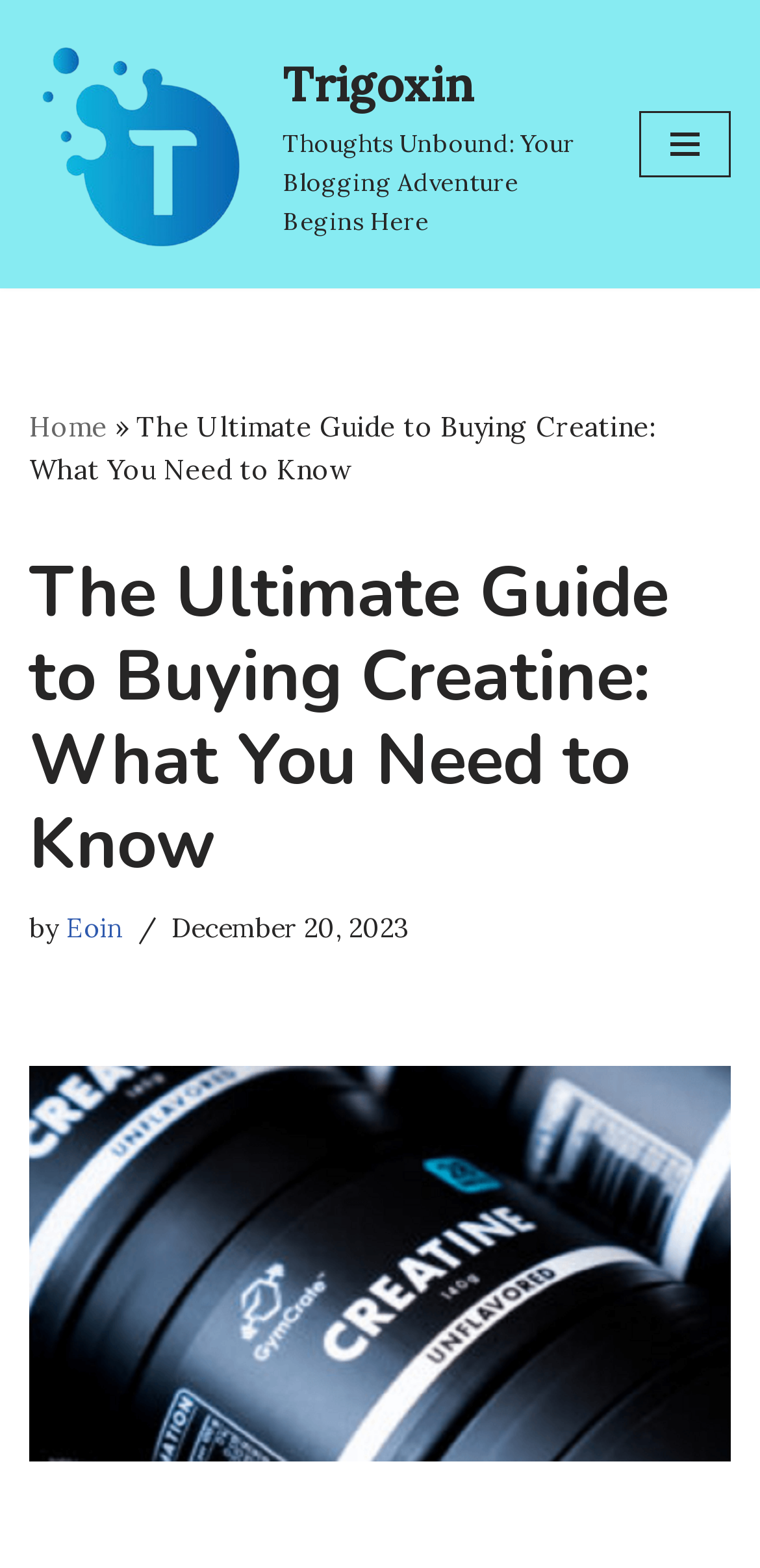Using the element description Navigation Menu, predict the bounding box coordinates for the UI element. Provide the coordinates in (top-left x, top-left y, bottom-right x, bottom-right y) format with values ranging from 0 to 1.

[0.841, 0.071, 0.962, 0.113]